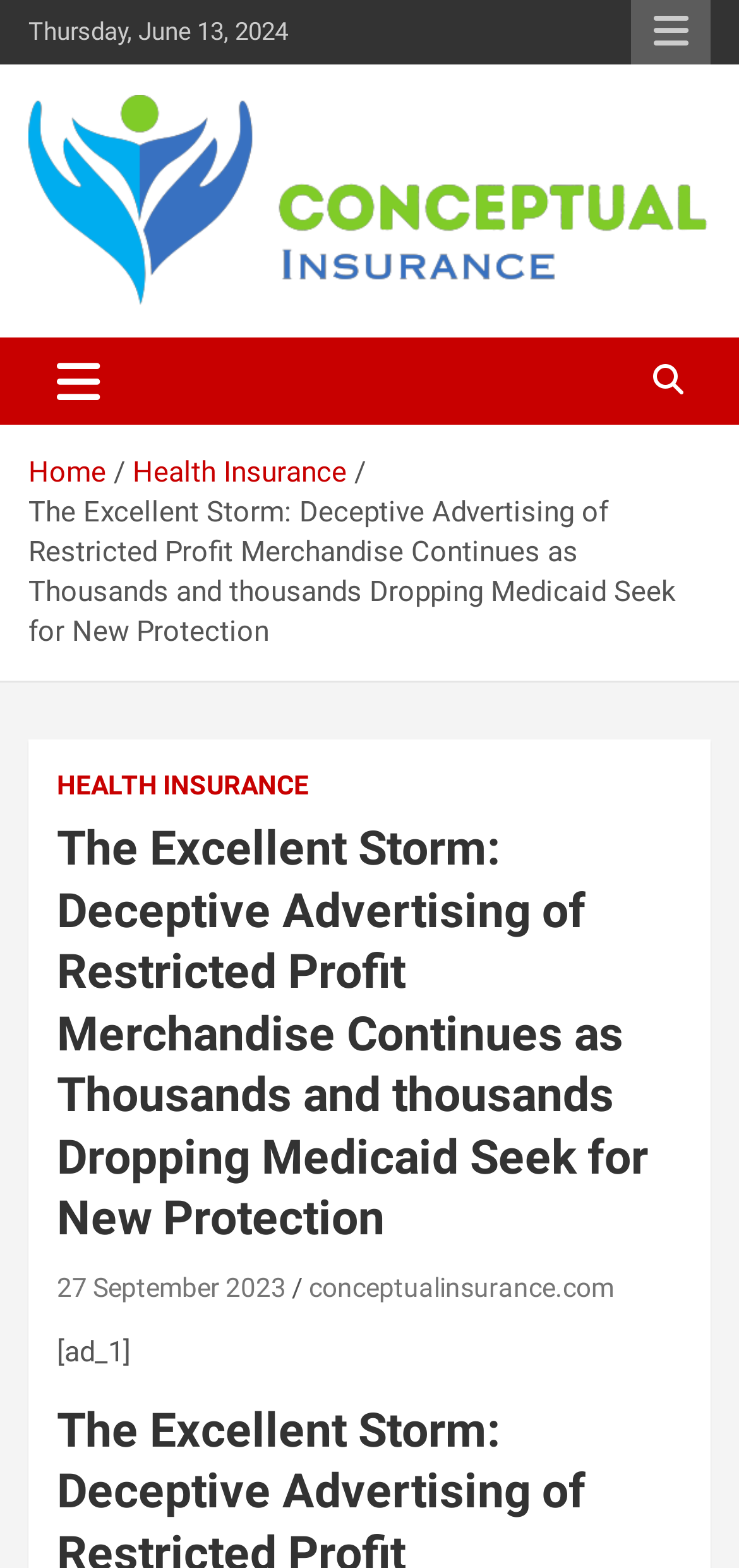Provide a brief response using a word or short phrase to this question:
What is the purpose of the button with a responsive menu icon?

Toggle navigation